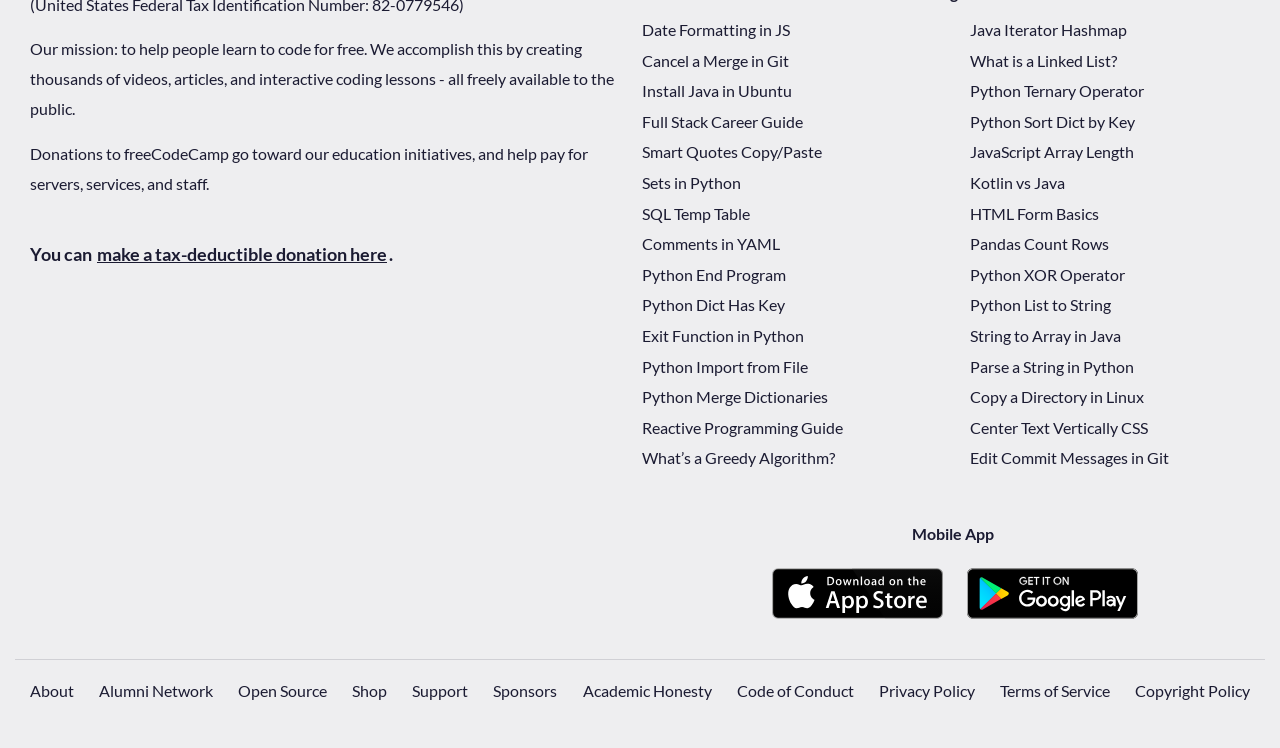What is the purpose of donations to freeCodeCamp?
Using the image, elaborate on the answer with as much detail as possible.

The purpose of donations to freeCodeCamp is stated in the second StaticText element, which says 'Donations to freeCodeCamp go toward our education initiatives, and help pay for servers, services, and staff.'